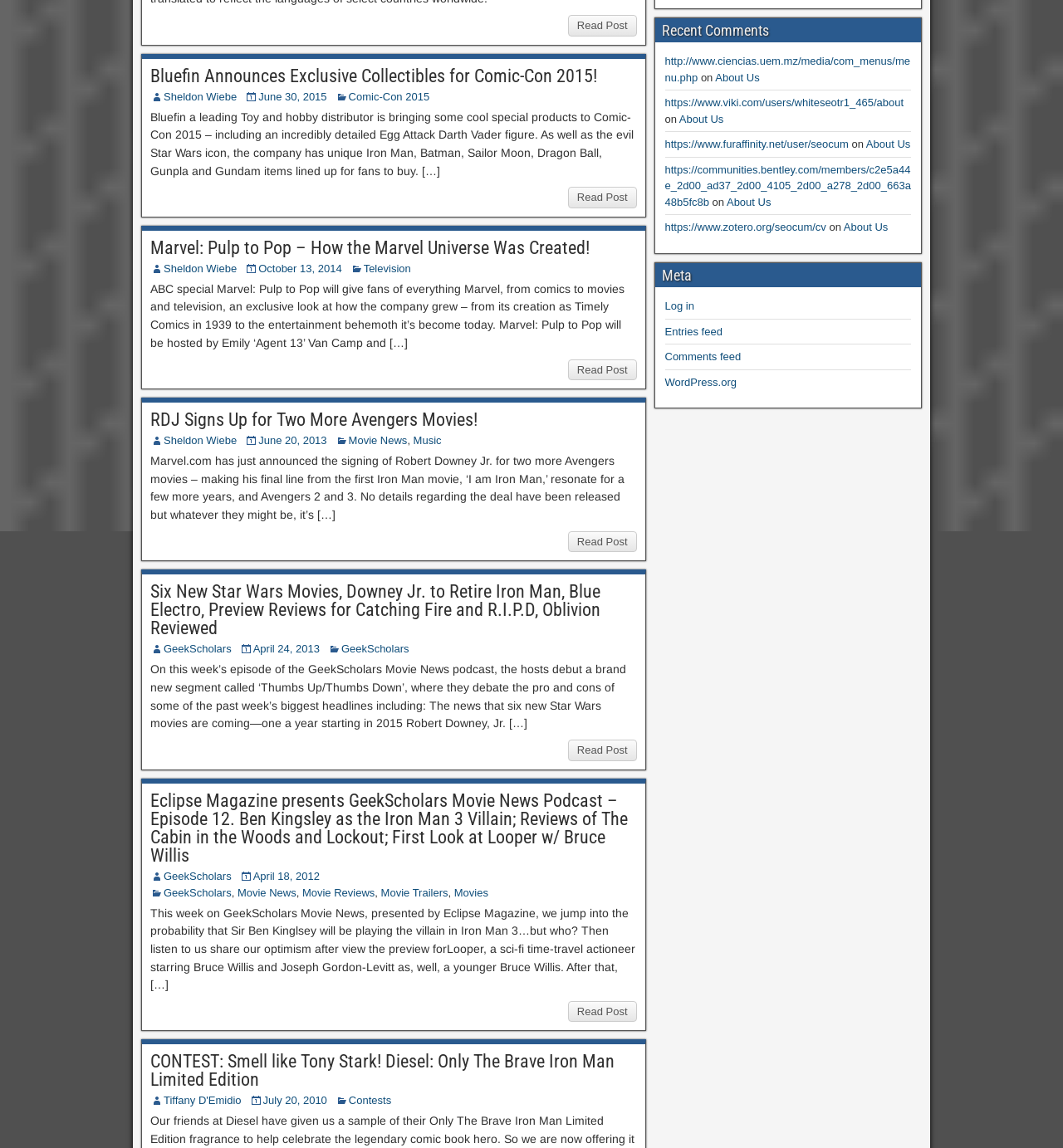Identify the bounding box for the UI element described as: "GeekScholars". The coordinates should be four float numbers between 0 and 1, i.e., [left, top, right, bottom].

[0.154, 0.56, 0.218, 0.571]